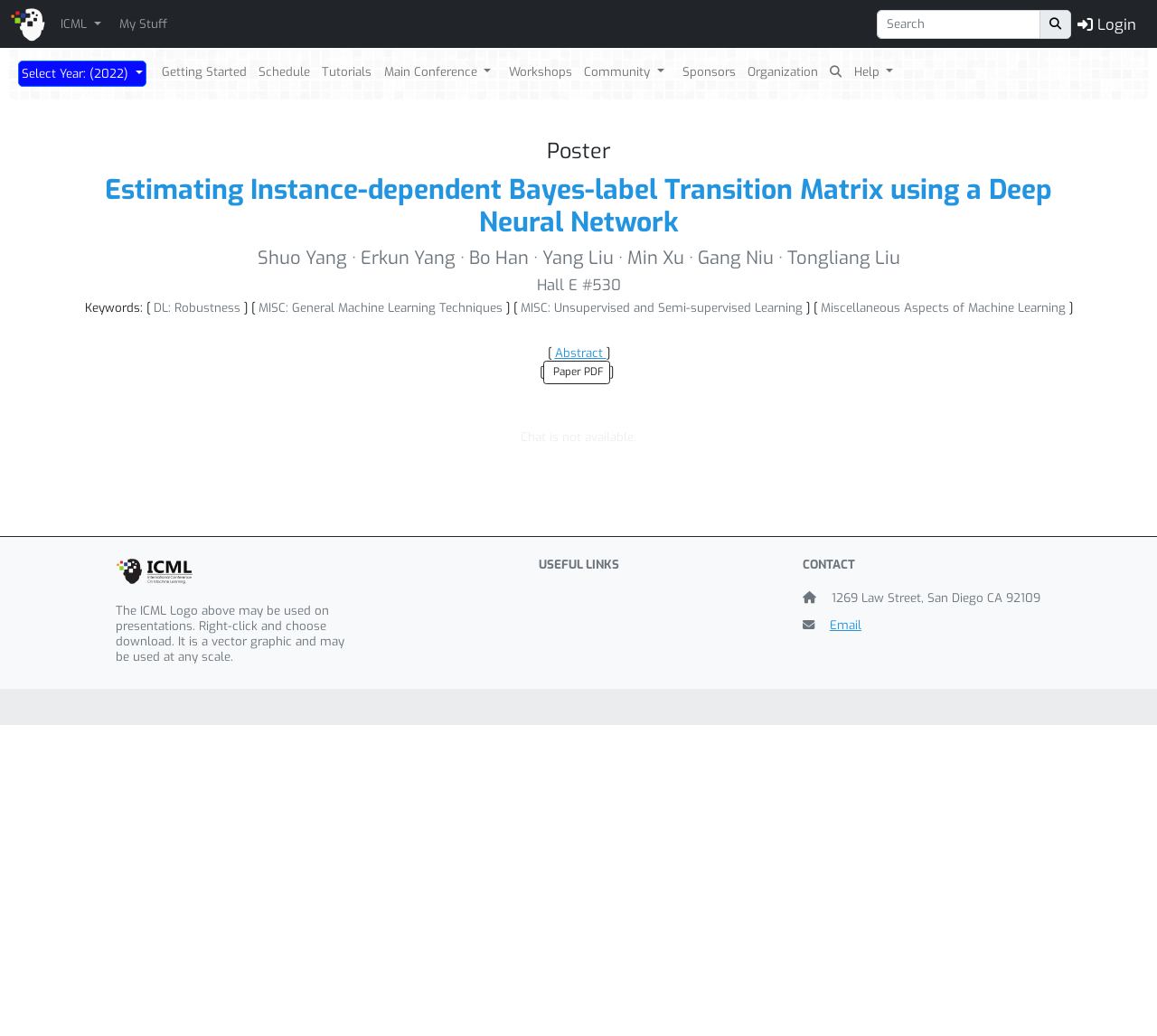Using the details from the image, please elaborate on the following question: What is the title of the poster?

The title of the poster can be found in the heading element with the text 'Estimating Instance-dependent Bayes-label Transition Matrix using a Deep Neural Network', which is located below the navigation bar.